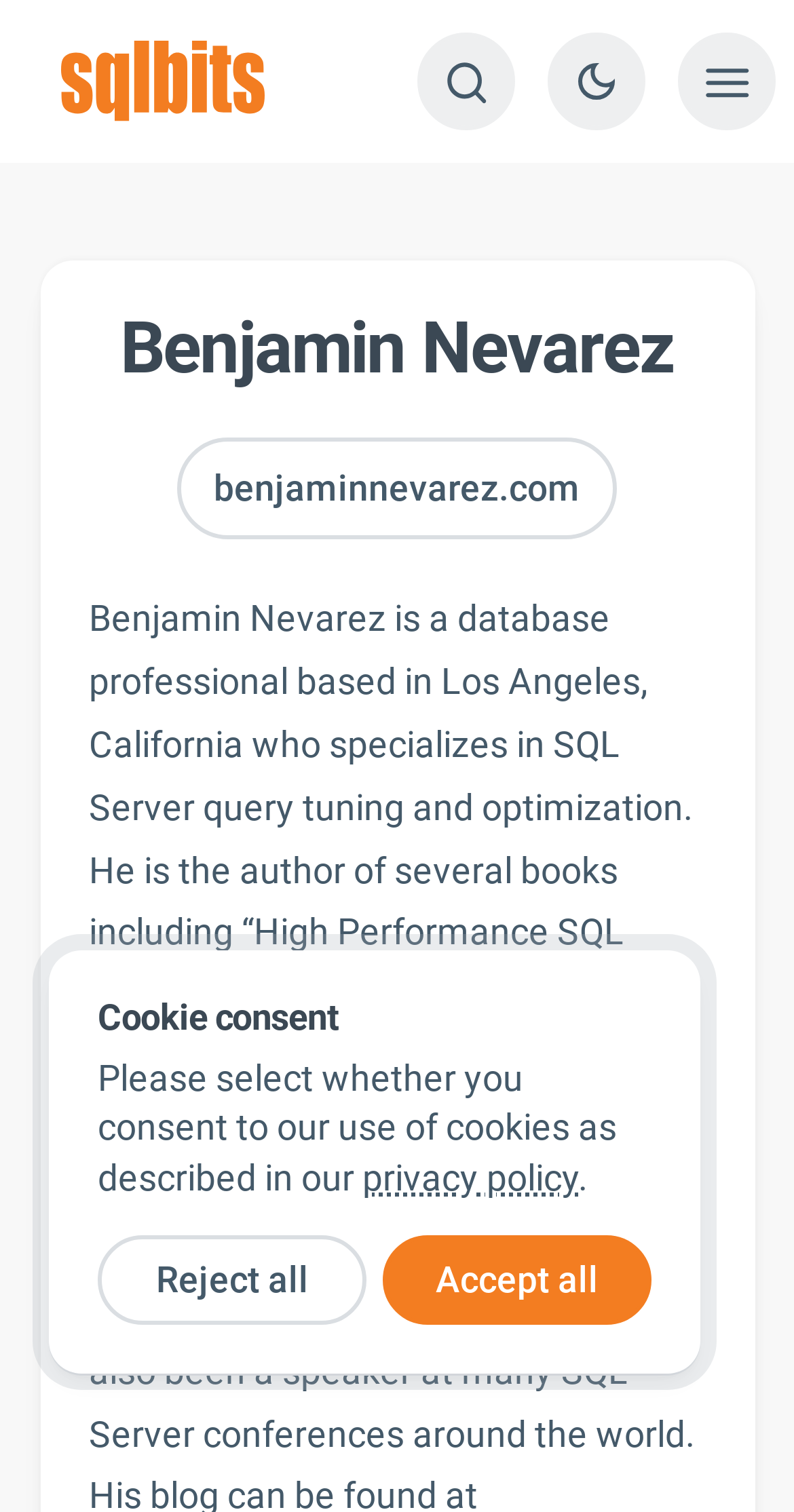What is the purpose of the 'Show menu' button?
Please use the visual content to give a single word or phrase answer.

To show a menu